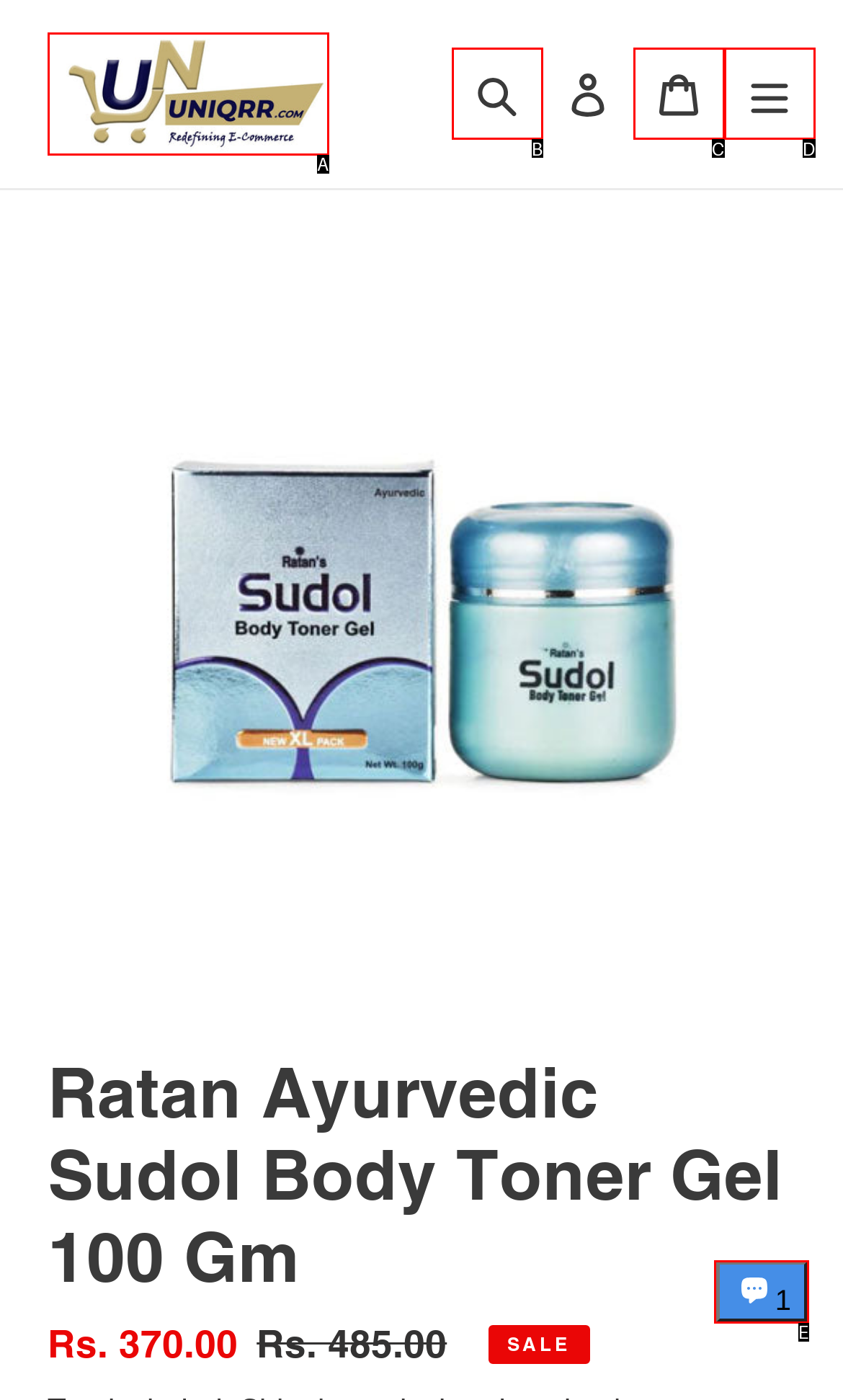Select the option that fits this description: Cart 0 items
Answer with the corresponding letter directly.

C